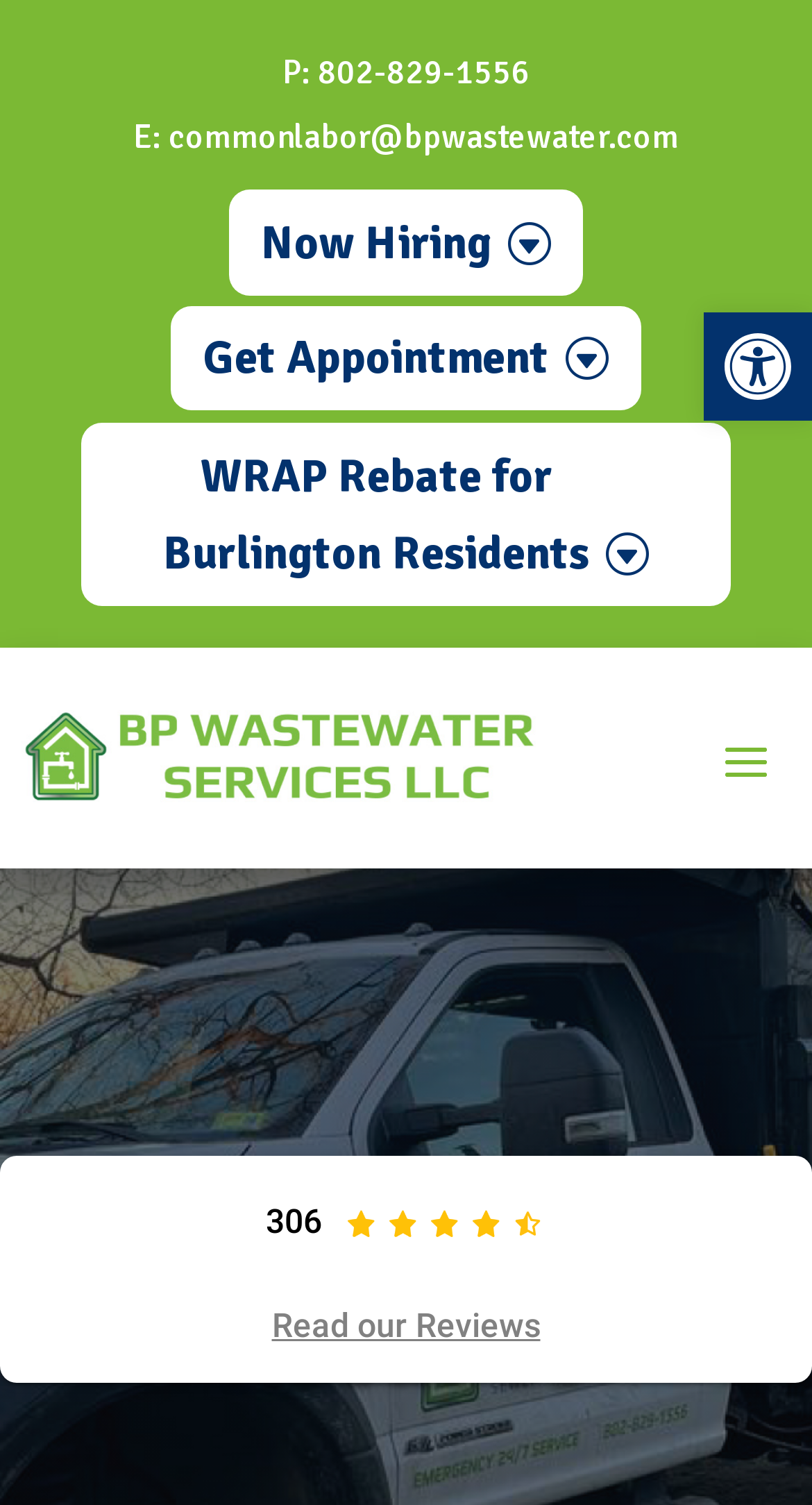What is the email address of BP Wastewater of Vermont?
Look at the image and respond with a one-word or short-phrase answer.

commonlabor@bpwastewater.com